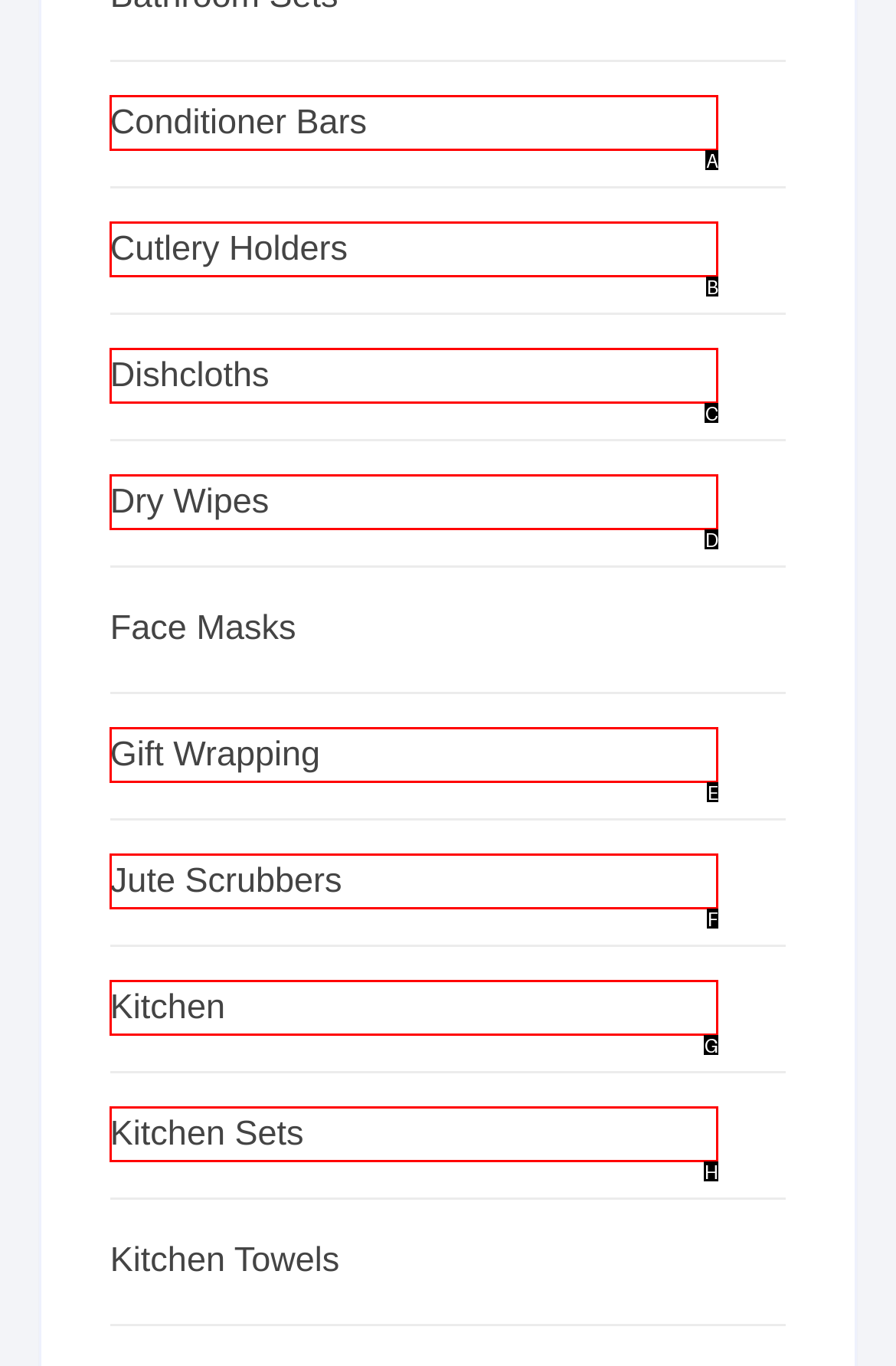Which HTML element fits the description: Dishcloths? Respond with the letter of the appropriate option directly.

C